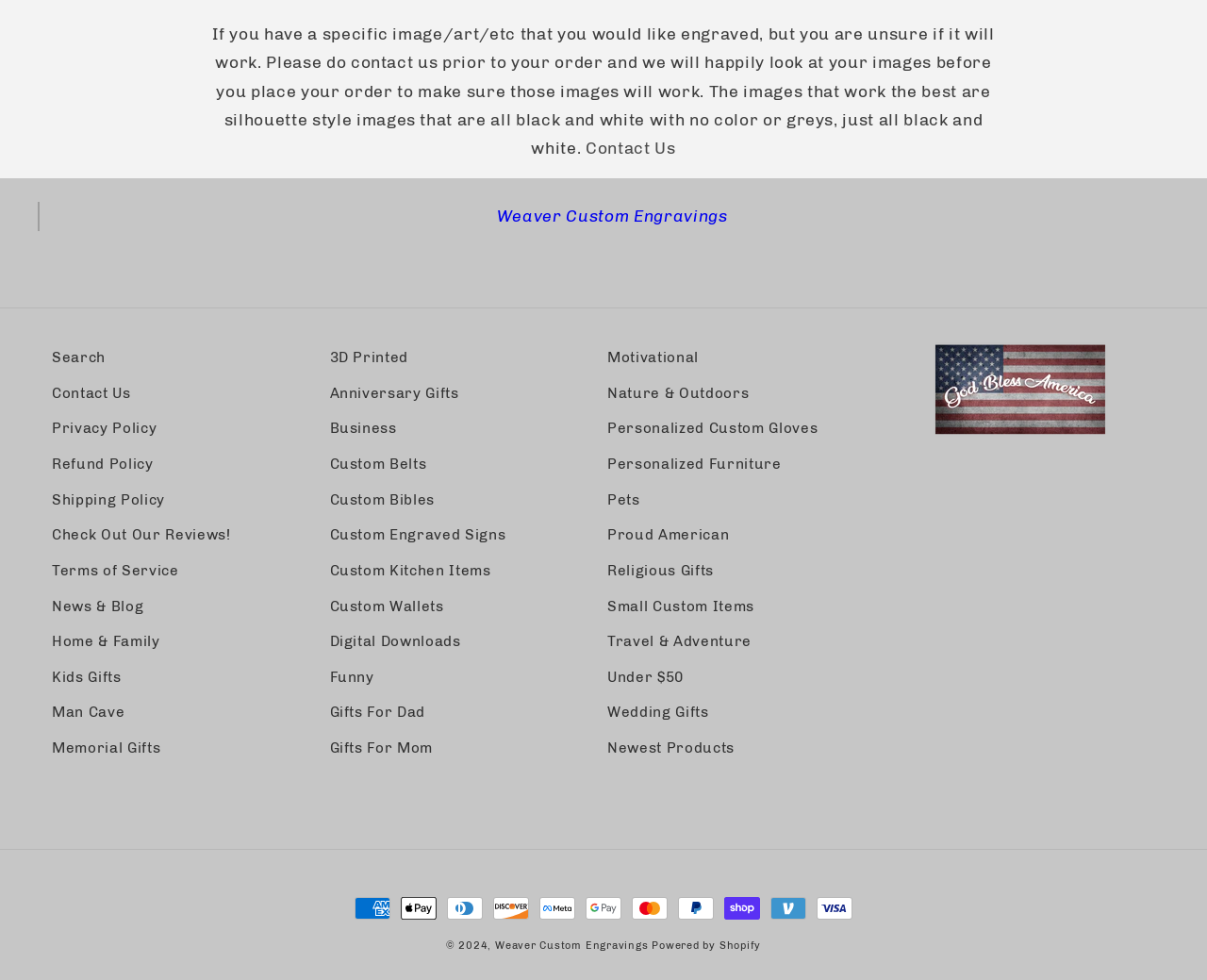Observe the image and answer the following question in detail: What is the name of the company?

The company name is mentioned in the static text element at the top of the webpage and also in the link at the bottom of the webpage.